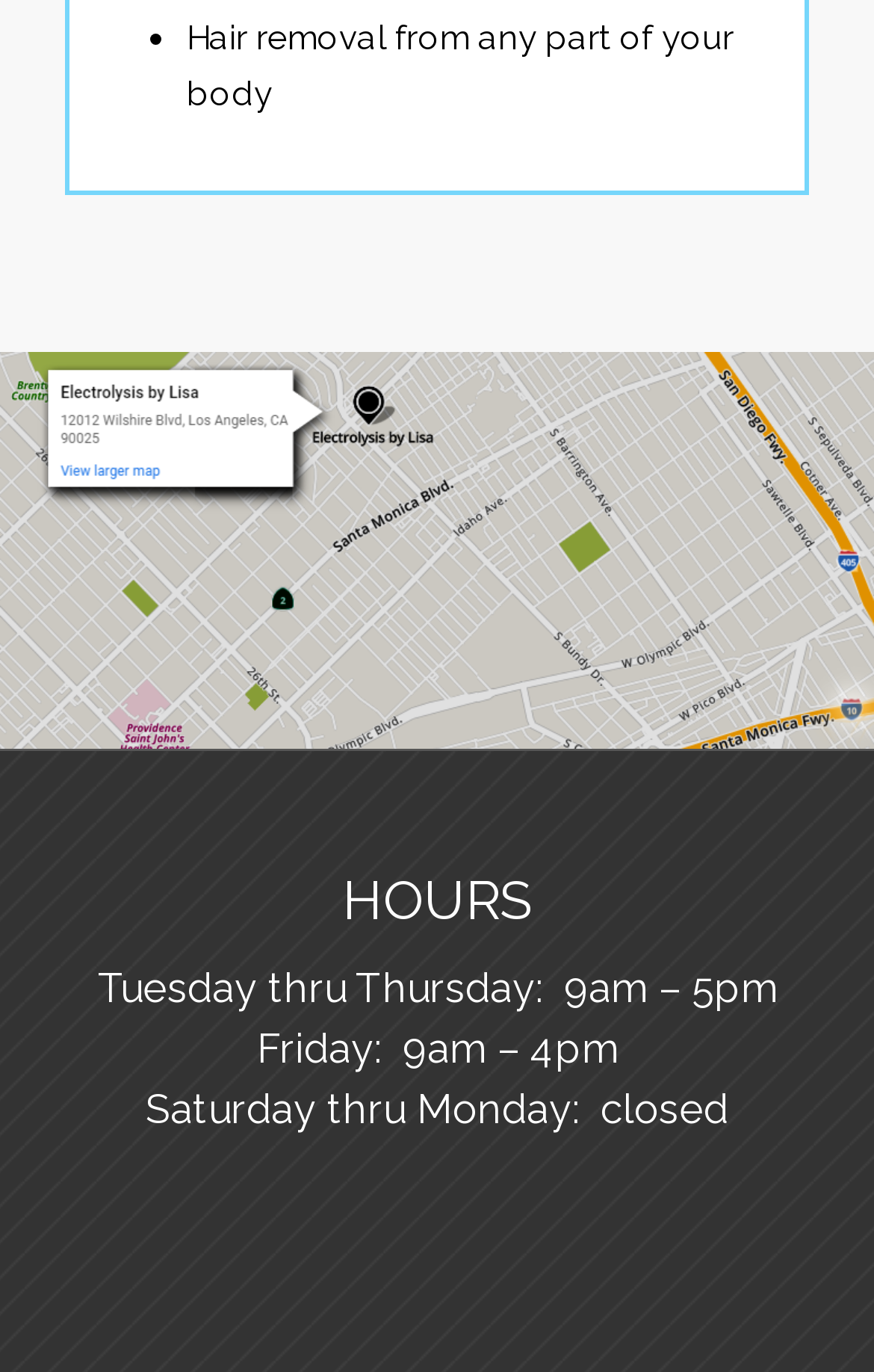Is the service available on Sundays?
Could you answer the question with a detailed and thorough explanation?

The service is not available on Sundays, as indicated by the static text 'Saturday thru Monday: closed', which implies that the service is closed on Sundays.